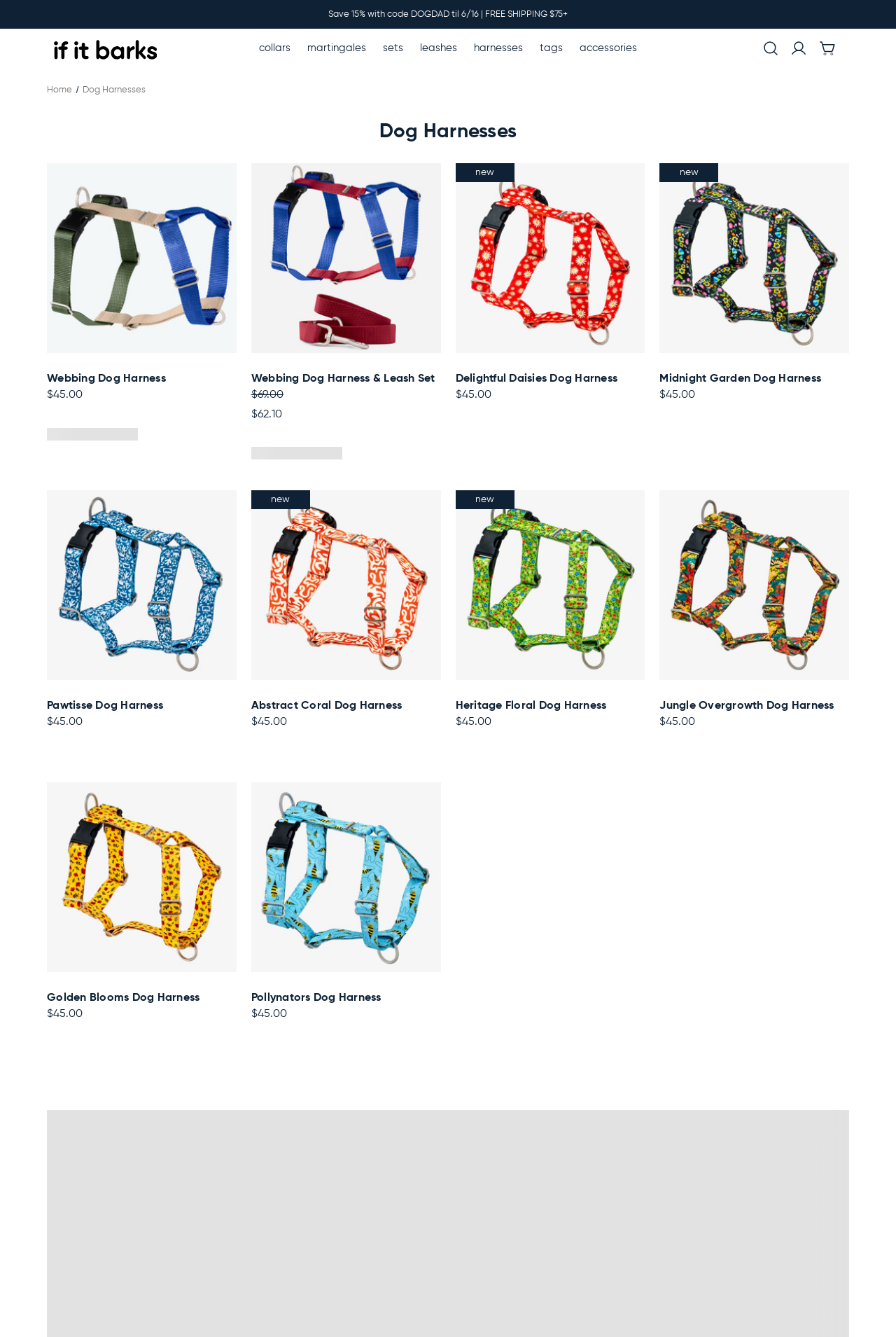Given the webpage screenshot, identify the bounding box of the UI element that matches this description: "aria-label="Search"".

[0.845, 0.026, 0.876, 0.048]